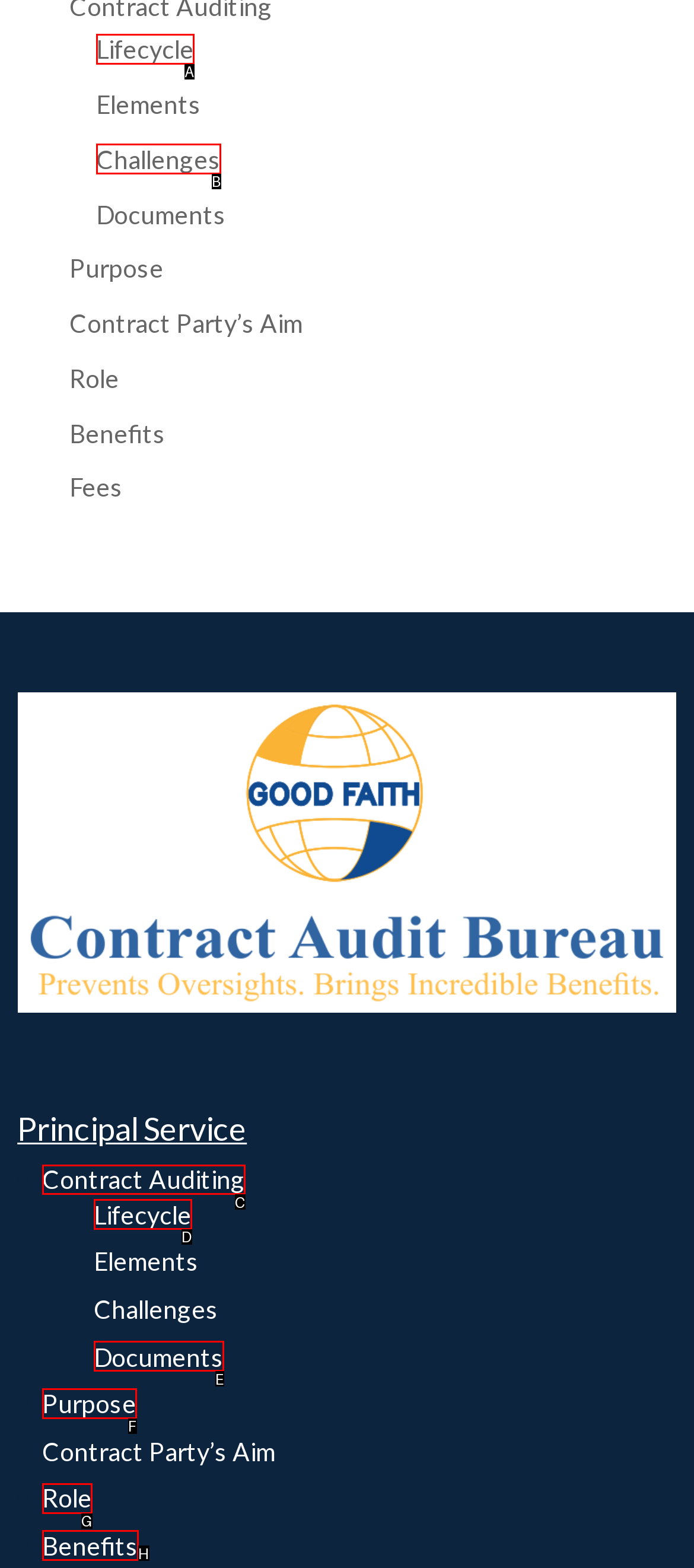Determine the HTML element to click for the instruction: View the article 'In Memoriam: James Morris Lawson Jr., 1928-2024'.
Answer with the letter corresponding to the correct choice from the provided options.

None